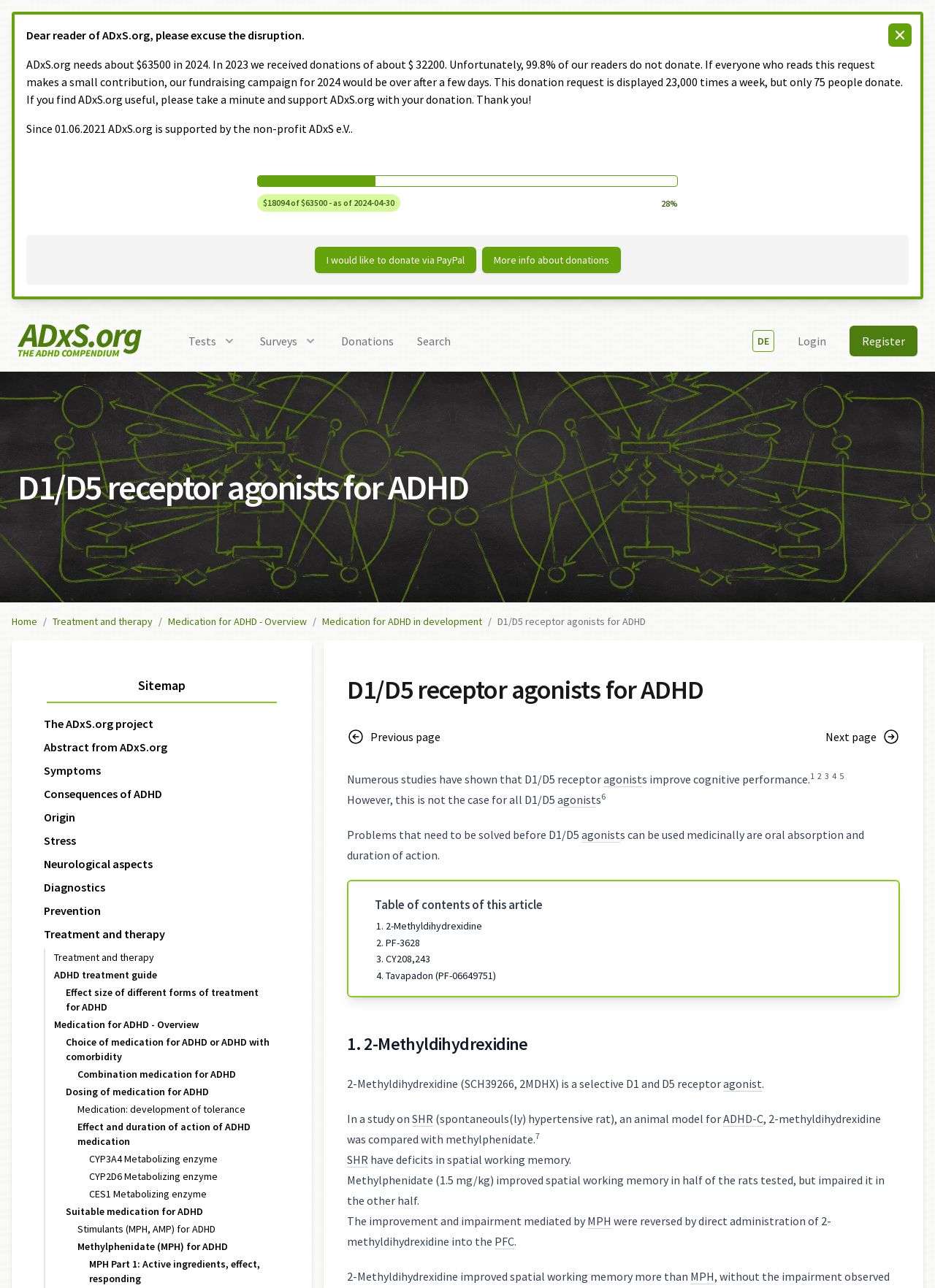Indicate the bounding box coordinates of the element that needs to be clicked to satisfy the following instruction: "go to the tests page". The coordinates should be four float numbers between 0 and 1, i.e., [left, top, right, bottom].

[0.202, 0.258, 0.253, 0.271]